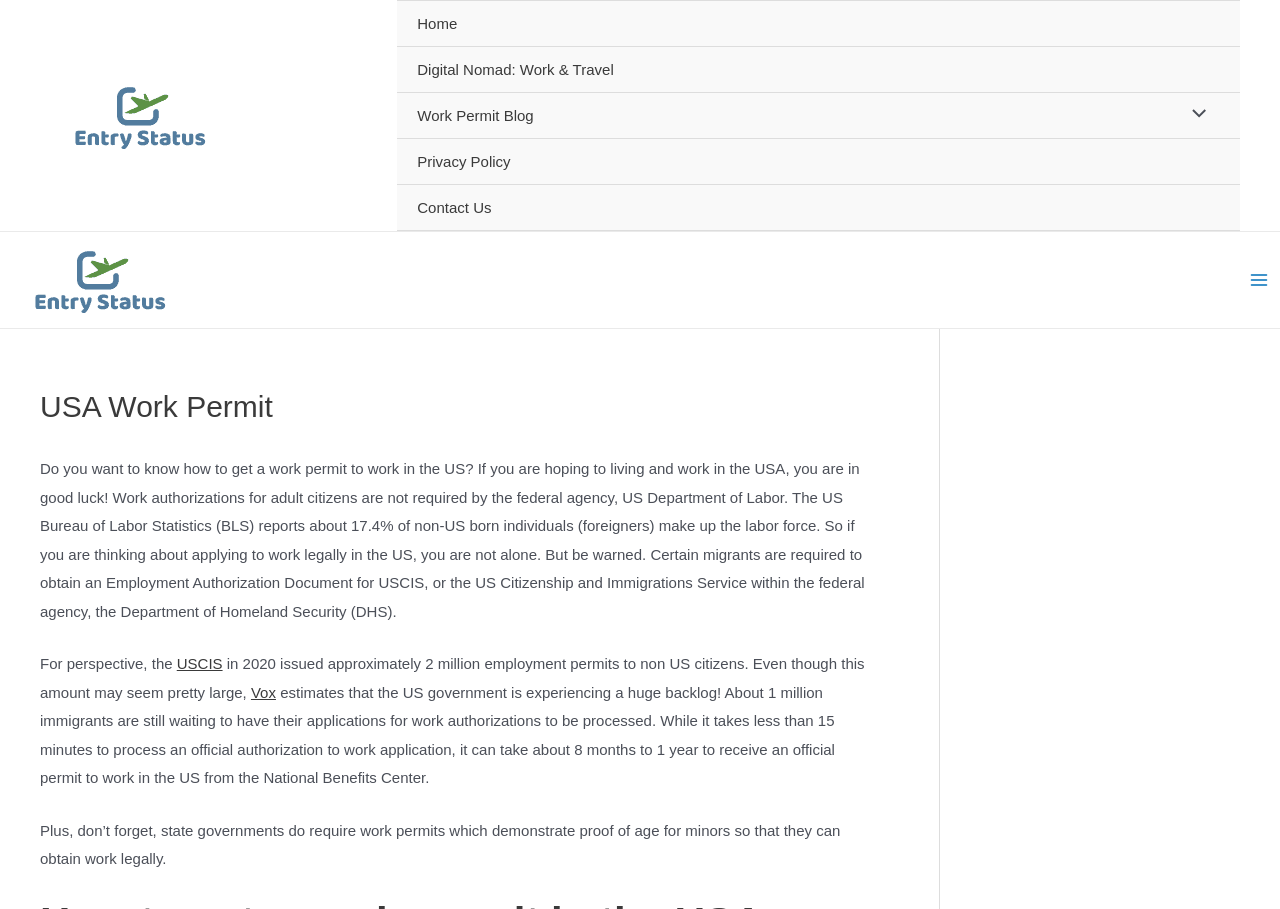Determine and generate the text content of the webpage's headline.

USA Work Permit